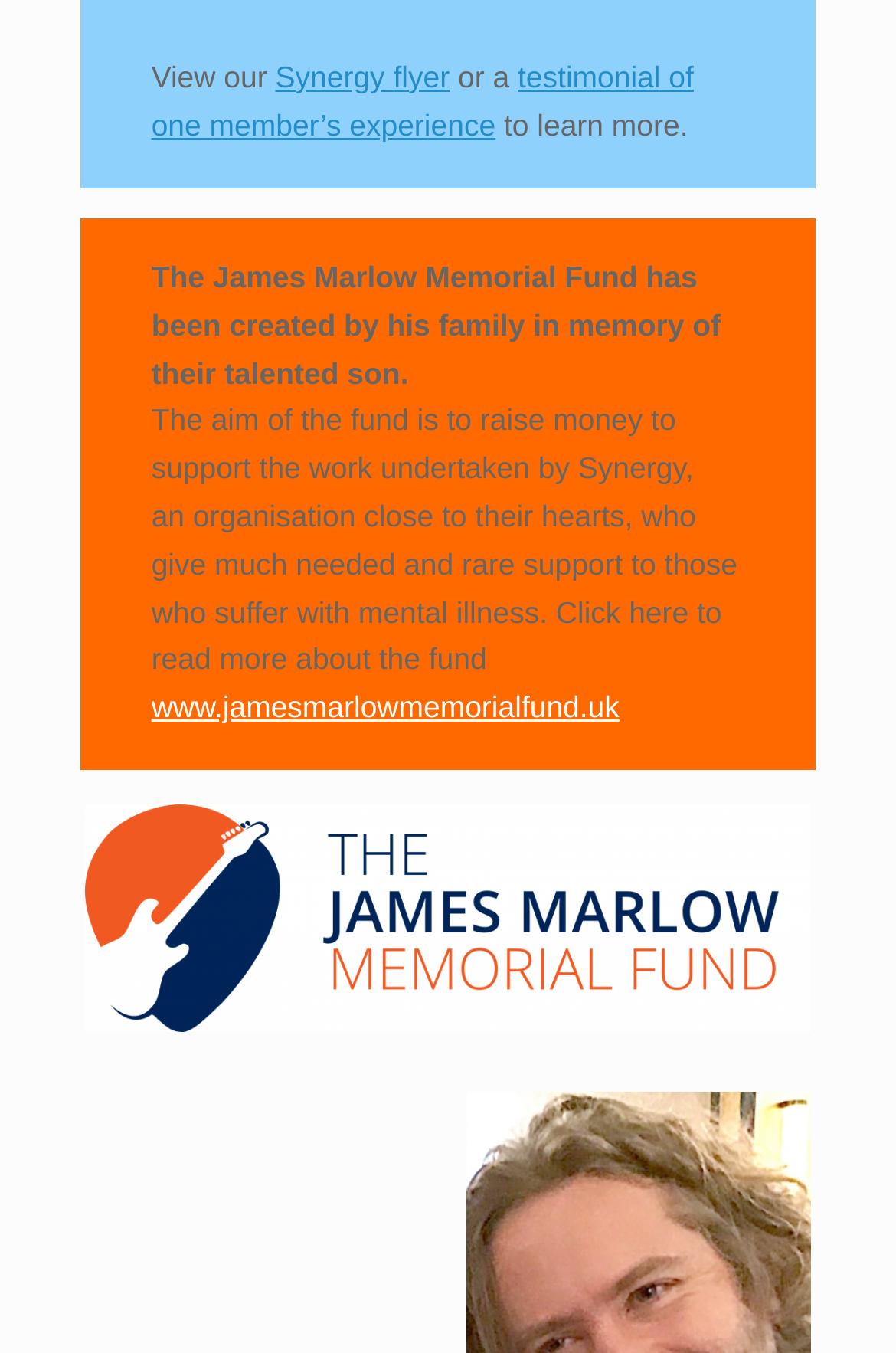What is the name of the memorial fund?
Based on the screenshot, give a detailed explanation to answer the question.

The name of the memorial fund can be found in the text 'The James Marlow Memorial Fund has been created by his family in memory of their talented son.'